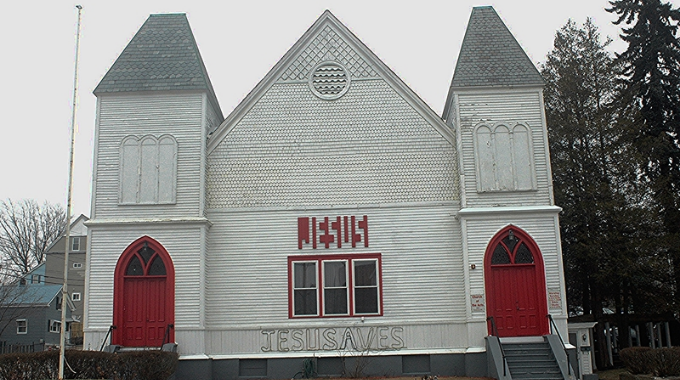What style is the building's architecture?
Please provide a single word or phrase as your answer based on the image.

Queen Anne